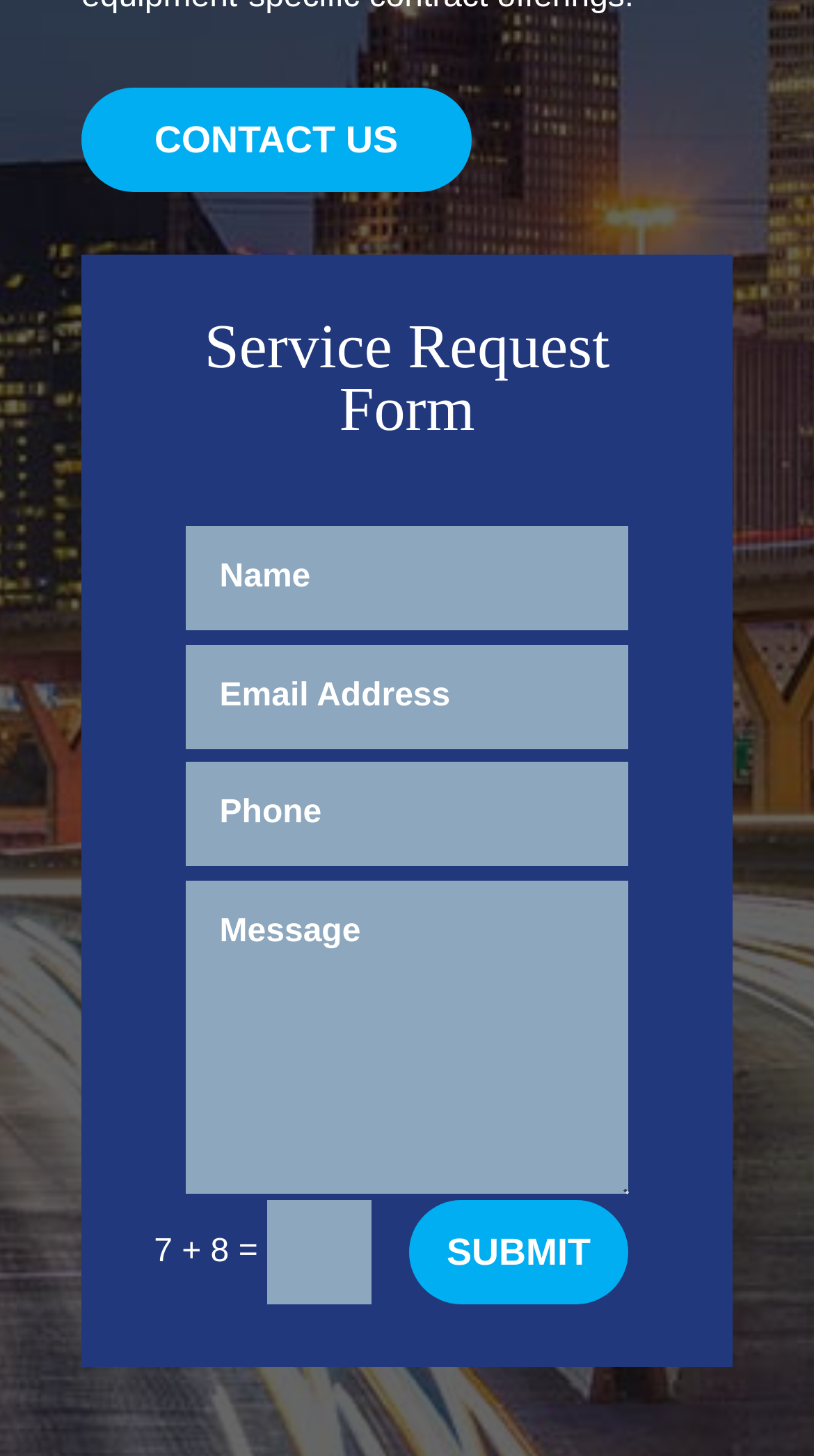What is the purpose of this webpage?
Give a detailed explanation using the information visible in the image.

Based on the heading 'Service Request Form' and the presence of multiple textboxes, it appears that this webpage is designed to allow users to submit a service request.